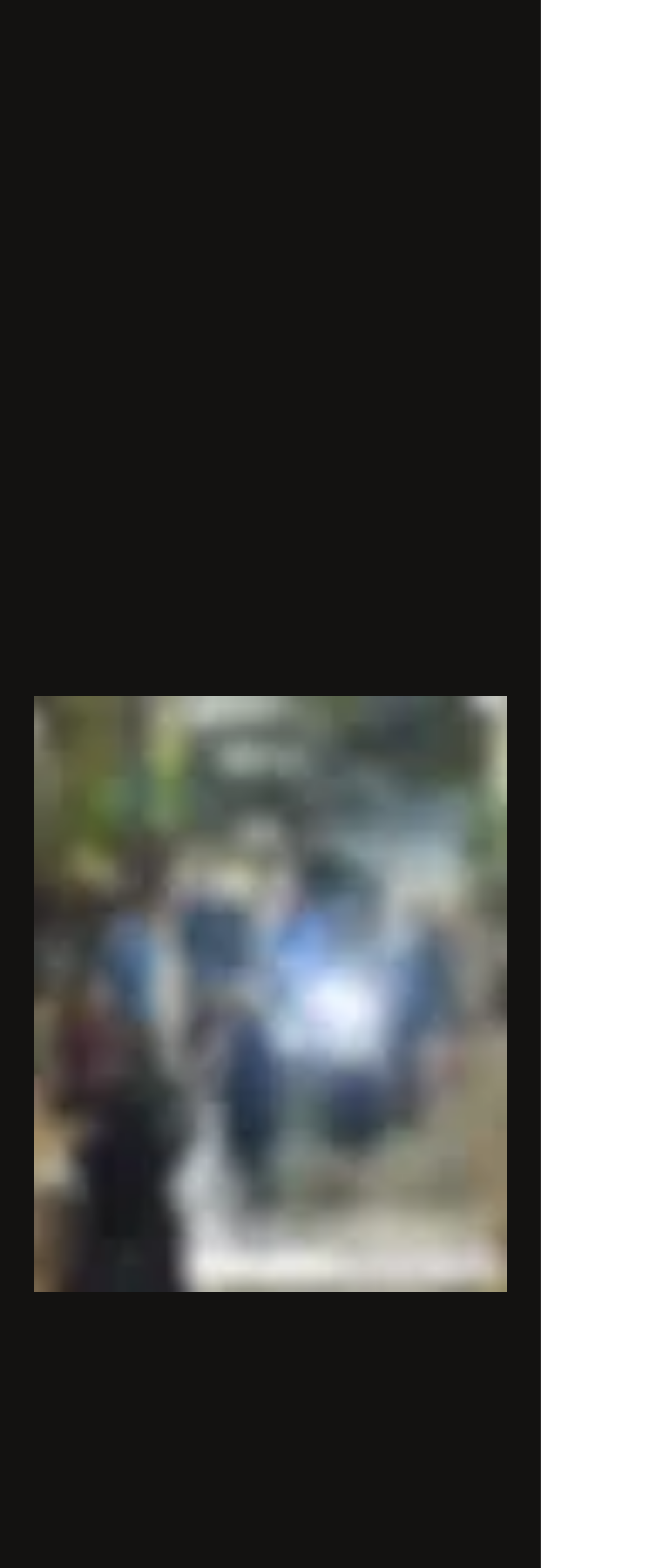For the element described, predict the bounding box coordinates as (top-left x, top-left y, bottom-right x, bottom-right y). All values should be between 0 and 1. Element description: Join us!

[0.541, 0.246, 0.67, 0.264]